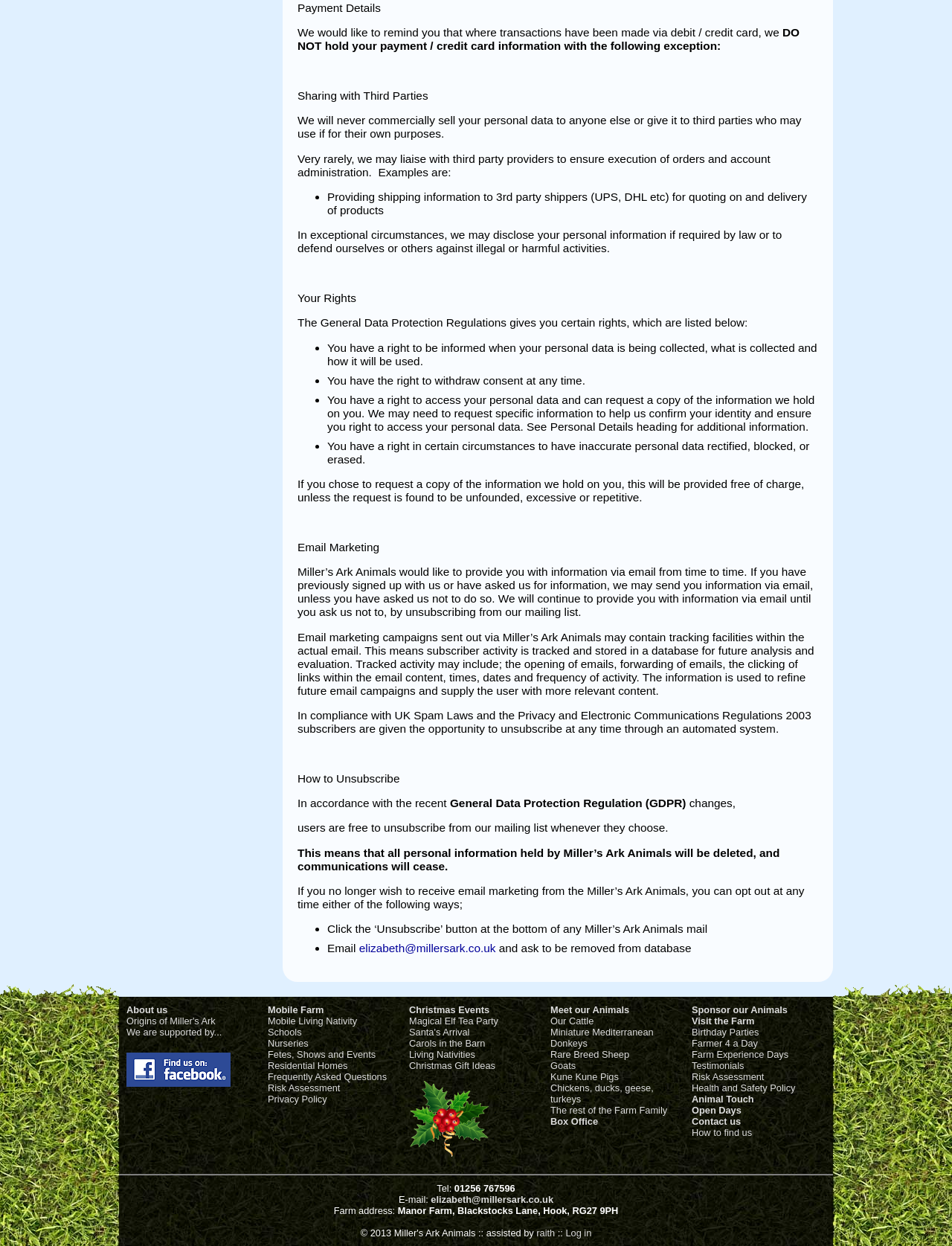What type of information is collected by the website?
Craft a detailed and extensive response to the question.

The website collects personal data, including information provided by users, such as their email addresses, and information collected through tracking facilities in email marketing campaigns, such as the opening of emails and the clicking of links.